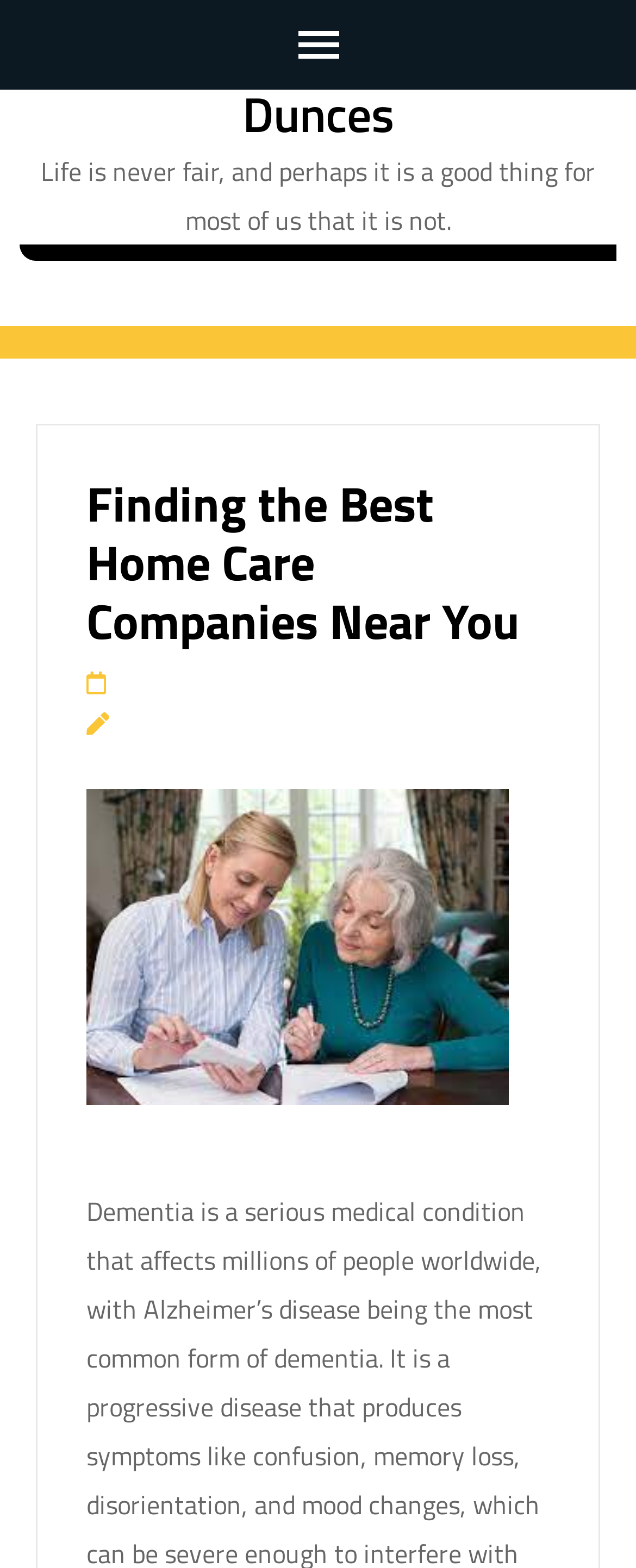Identify and generate the primary title of the webpage.

Finding the Best Home Care Companies Near You